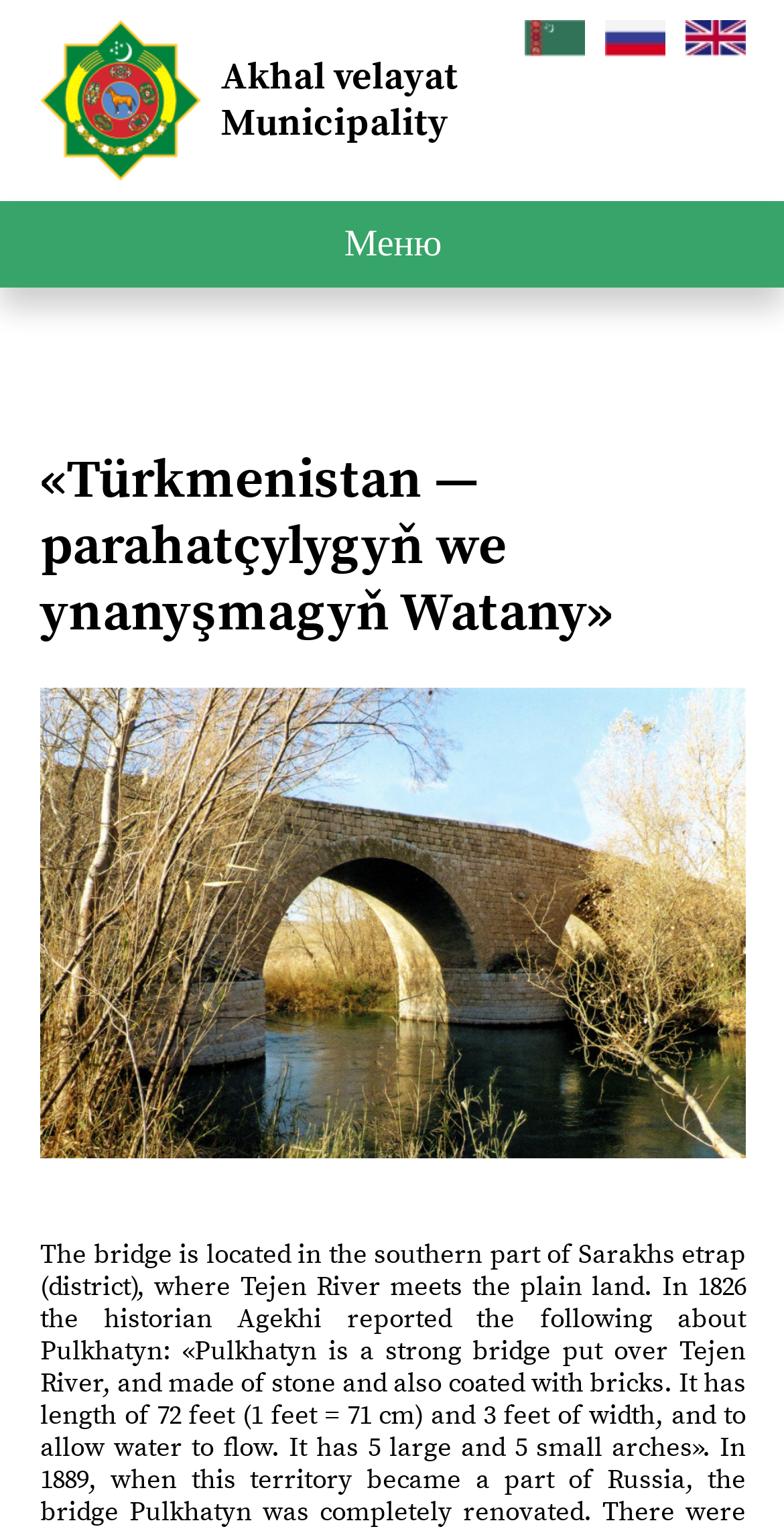Can you find the bounding box coordinates for the UI element given this description: "Akhal velayat Municipality"? Provide the coordinates as four float numbers between 0 and 1: [left, top, right, bottom].

[0.051, 0.013, 0.585, 0.118]